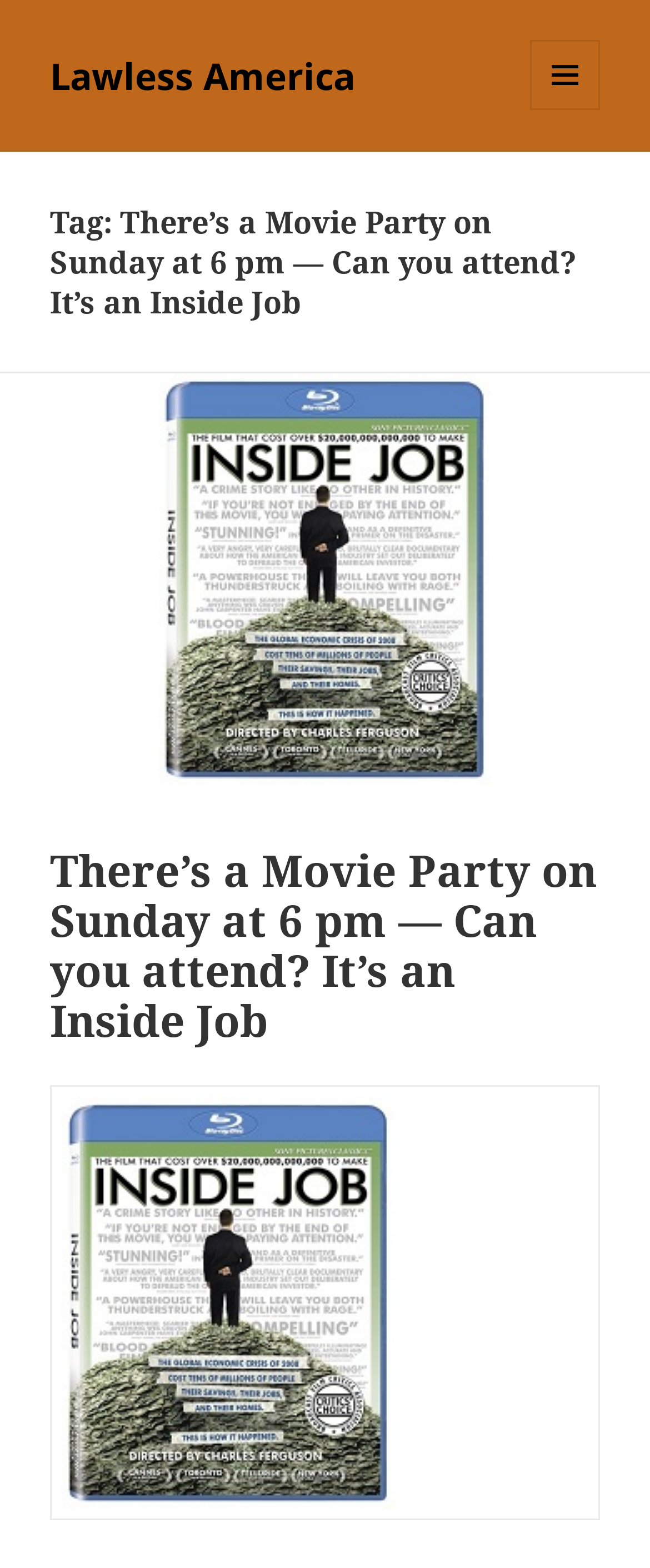Using the given element description, provide the bounding box coordinates (top-left x, top-left y, bottom-right x, bottom-right y) for the corresponding UI element in the screenshot: Lawless America

[0.077, 0.032, 0.546, 0.064]